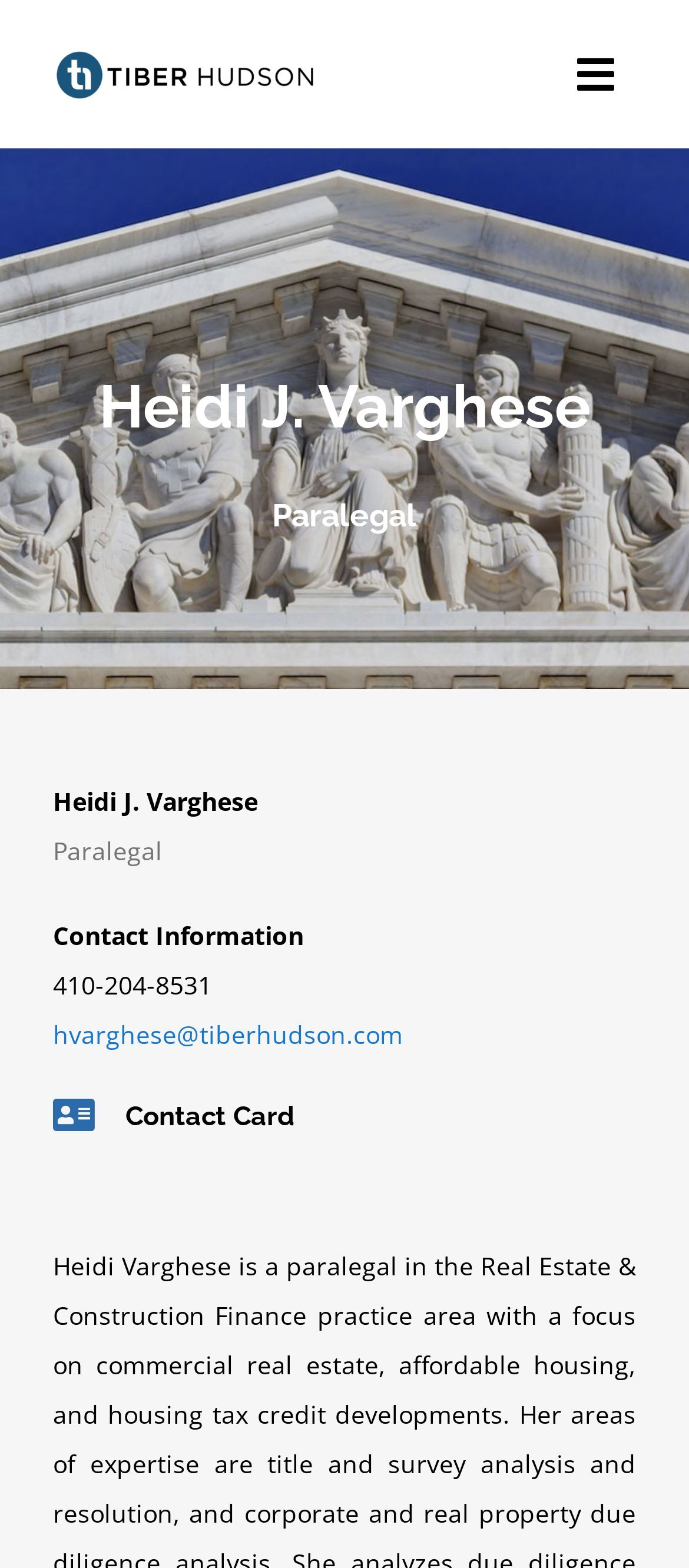Elaborate on the information and visuals displayed on the webpage.

The webpage is about Heidi J. Varghese, a paralegal. At the top left, there is a logo of Tiber Hudson Law Firm, accompanied by a navigation menu on the right side. The menu has several links, including "Firm Overview", "Practice Areas", "Attorneys and Staff", "News & Publications", and "Office Locations". 

Below the navigation menu, there is a heading with Heidi J. Varghese's name, followed by her title "Paralegal". 

Further down, there is a section labeled "Contact Information", which includes her phone number, 410-204-8531, and an email address, hvarghese@tiberhudson.com. 

On the same level as the contact information, there is a link to a contact card, which has a heading "Contact Card". 

At the bottom right of the page, there is a link to go back to the top of the page.